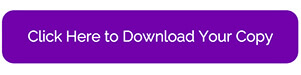Refer to the screenshot and give an in-depth answer to this question: What is the purpose of the button?

The caption explains that the button serves as a call-to-action, inviting users to download a resource related to the 'Spiritual Awakening Bundle'. This implies that the button's primary function is to facilitate the download process for users seeking spiritual insights and resources.